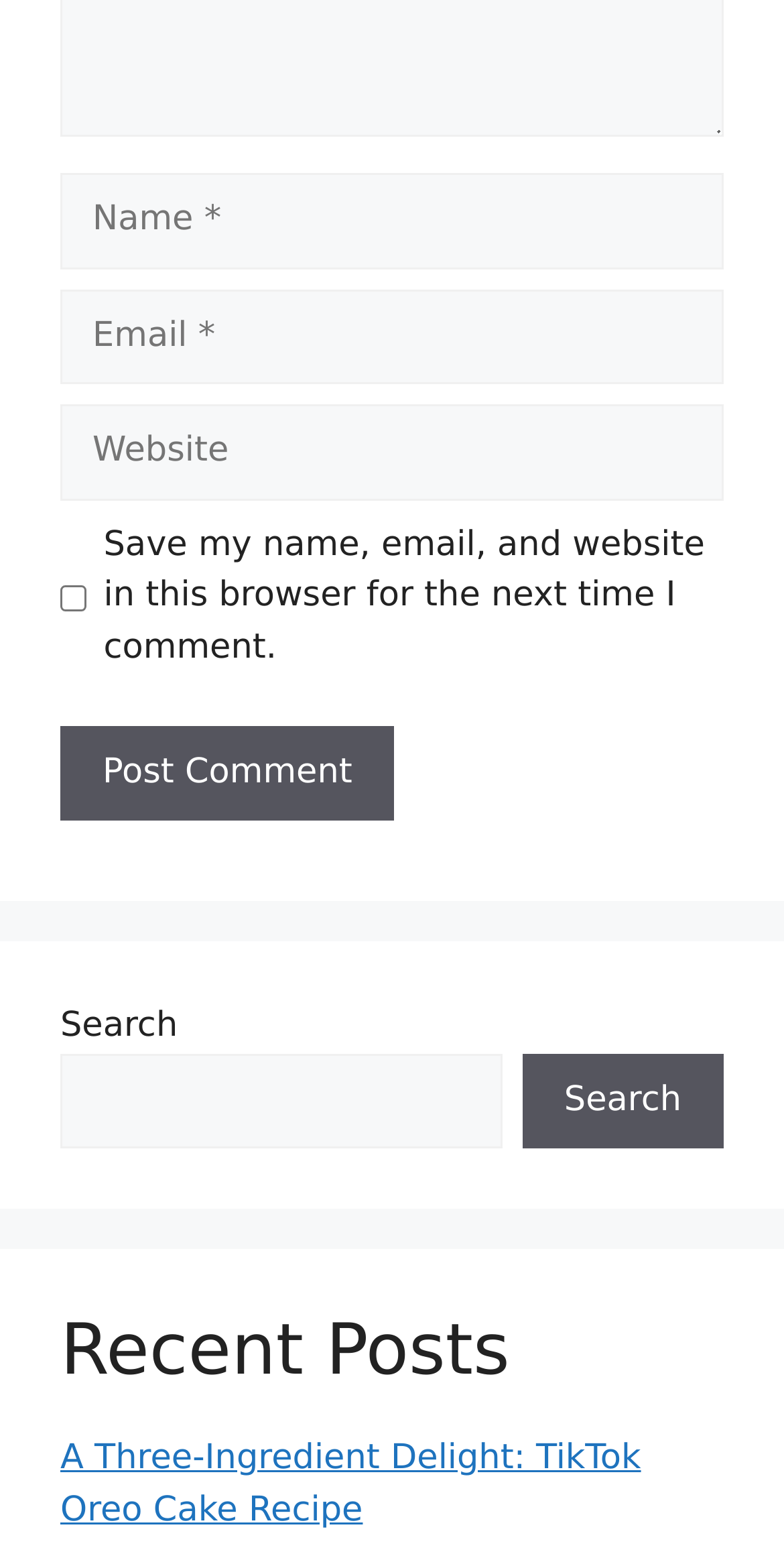Please identify the bounding box coordinates of the element's region that I should click in order to complete the following instruction: "Search for something". The bounding box coordinates consist of four float numbers between 0 and 1, i.e., [left, top, right, bottom].

[0.077, 0.676, 0.64, 0.737]